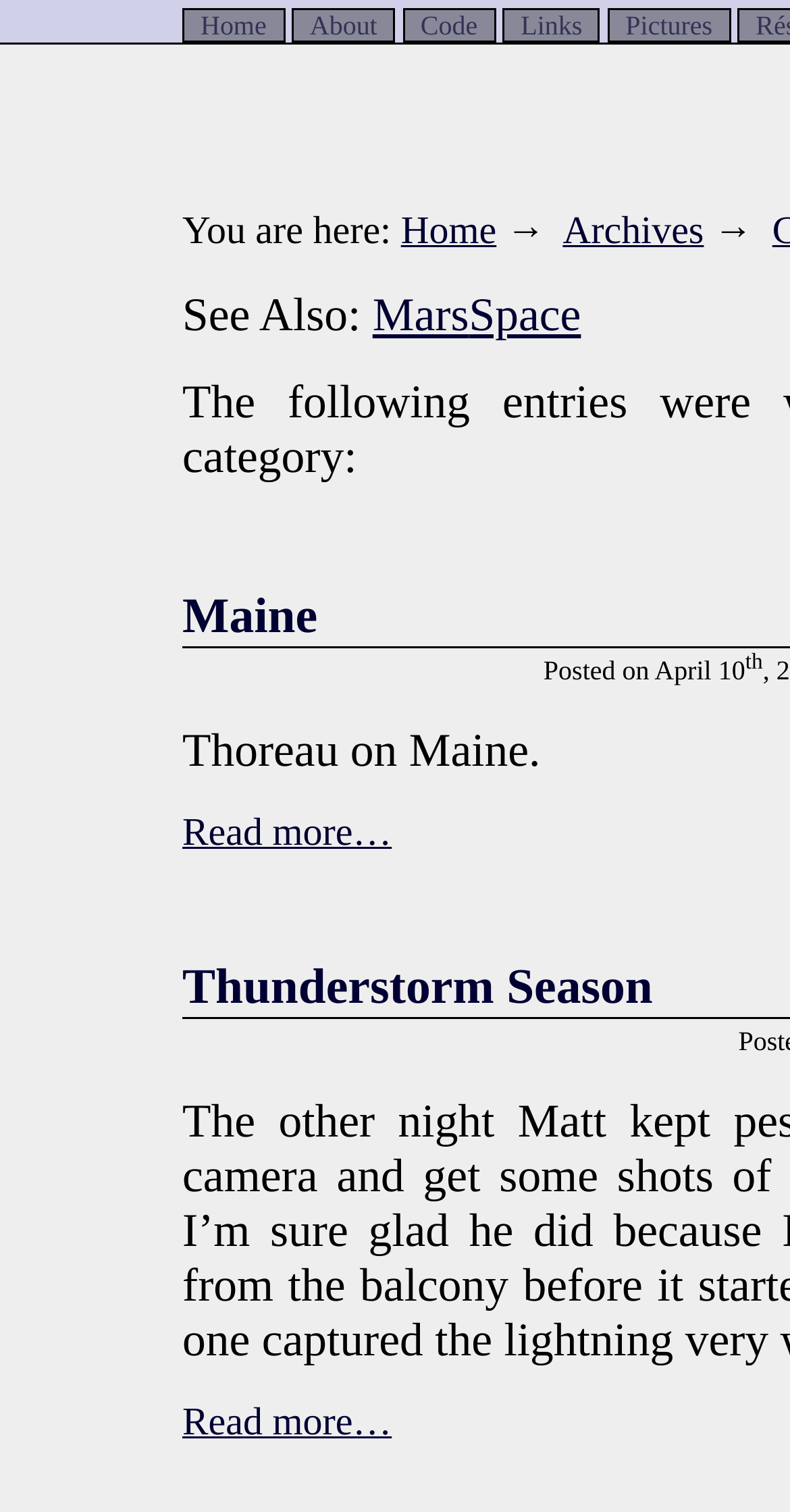Could you determine the bounding box coordinates of the clickable element to complete the instruction: "Click Climate Change Careers logo"? Provide the coordinates as four float numbers between 0 and 1, i.e., [left, top, right, bottom].

None